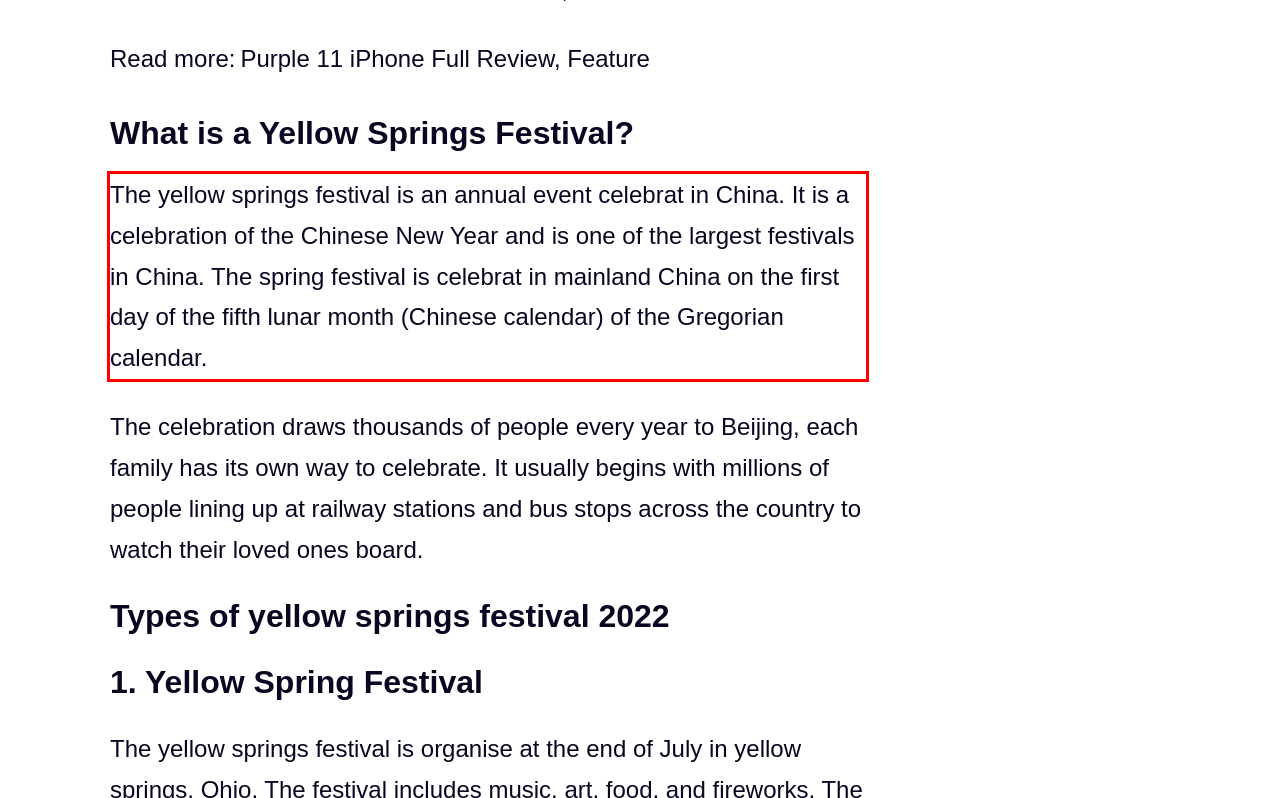Please look at the screenshot provided and find the red bounding box. Extract the text content contained within this bounding box.

The yellow springs festival is an annual event celebrat in China. It is a celebration of the Chinese New Year and is one of the largest festivals in China. The spring festival is celebrat in mainland China on the first day of the fifth lunar month (Chinese calendar) of the Gregorian calendar.